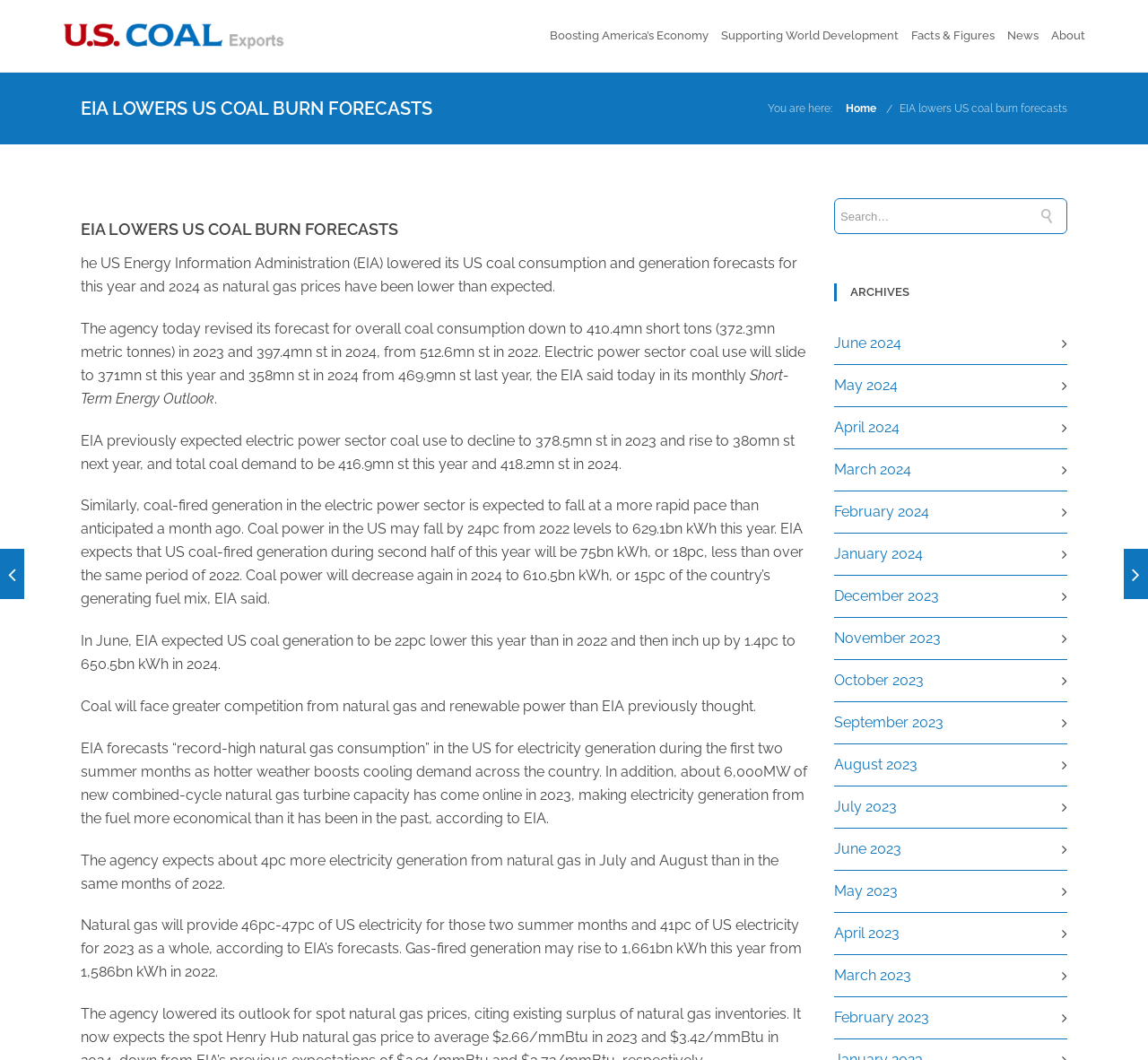What is the forecast for US coal consumption in 2023?
Provide a detailed and well-explained answer to the question.

According to the webpage, the US Energy Information Administration (EIA) lowered its US coal consumption forecast for 2023 to 410.4 million short tons, which is a decrease from the previous forecast.